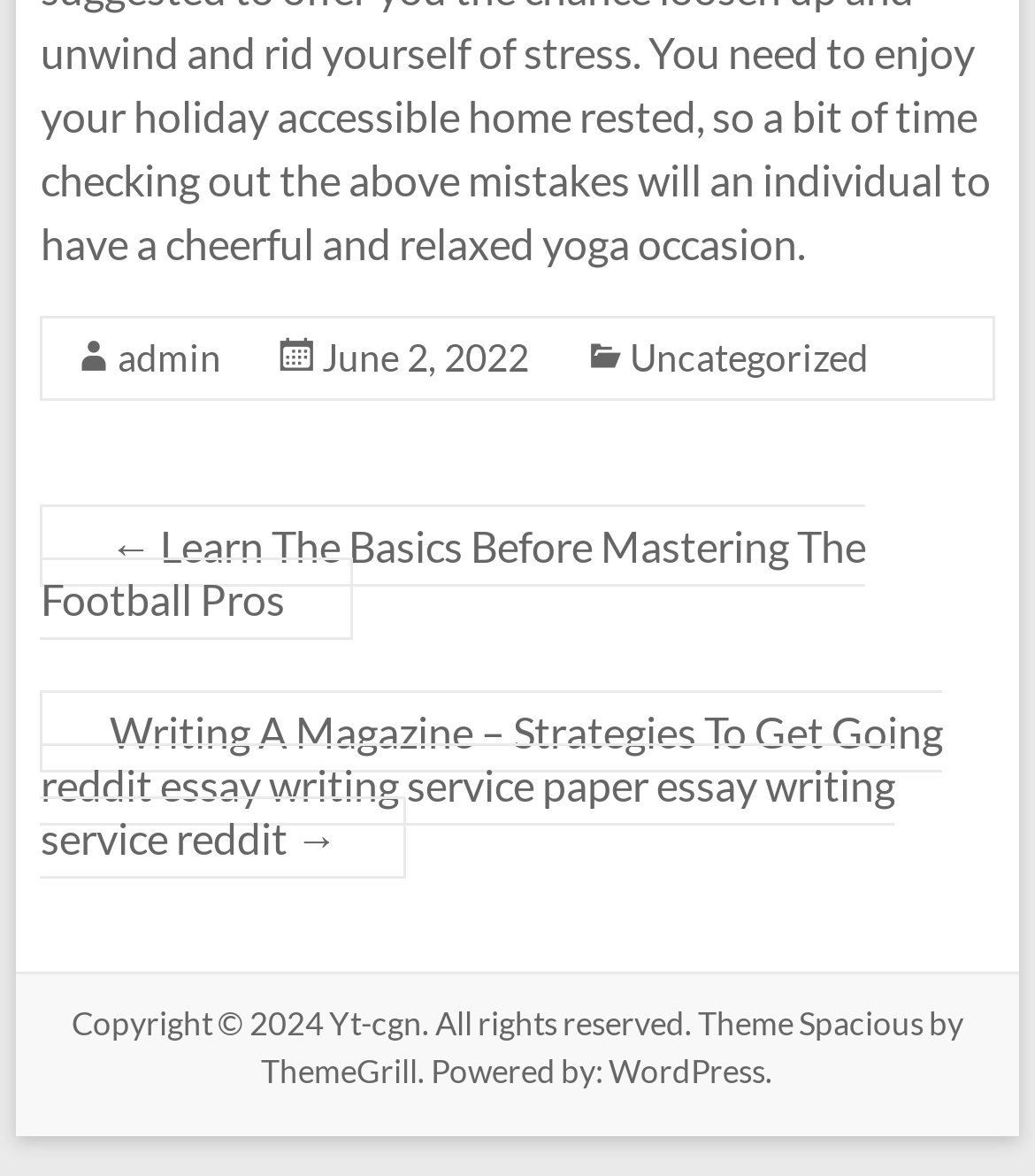Identify the bounding box coordinates for the UI element described as follows: WordPress. Use the format (top-left x, top-left y, bottom-right x, bottom-right y) and ensure all values are floating point numbers between 0 and 1.

[0.588, 0.894, 0.74, 0.928]